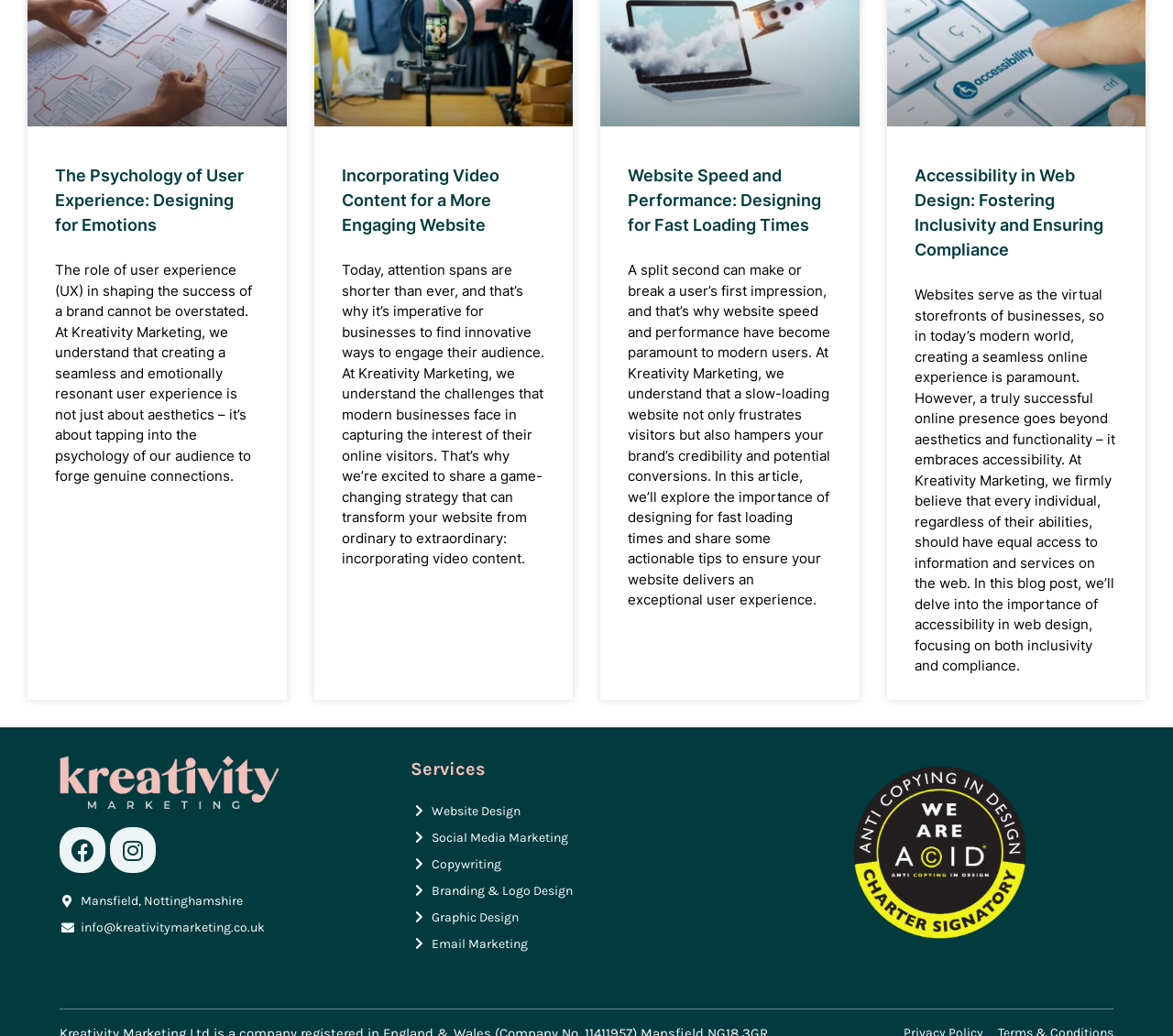Determine the bounding box coordinates of the element's region needed to click to follow the instruction: "Type phone number". Provide these coordinates as four float numbers between 0 and 1, formatted as [left, top, right, bottom].

None